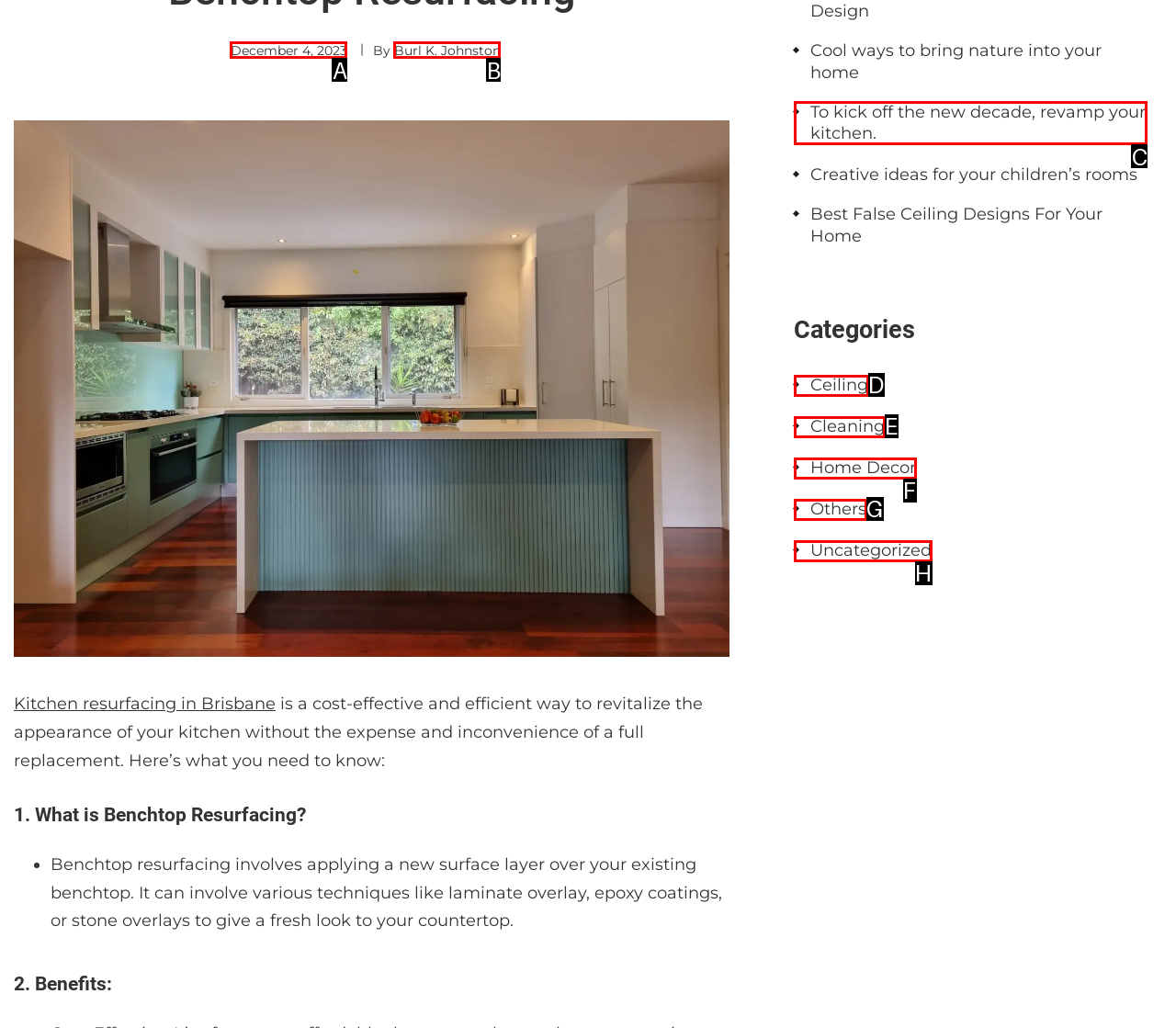Match the option to the description: Home Decor
State the letter of the correct option from the available choices.

F